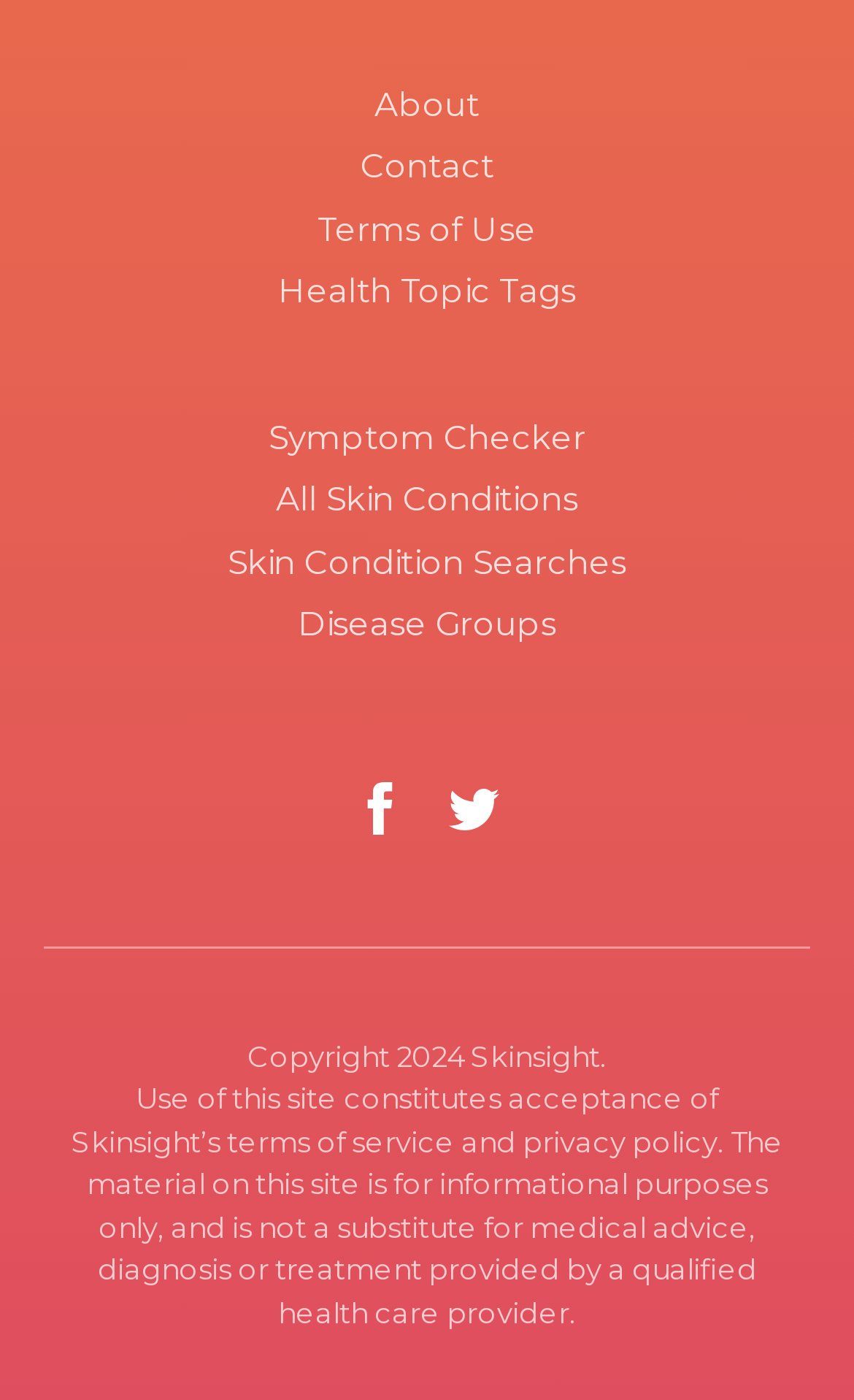Use one word or a short phrase to answer the question provided: 
What is the purpose of the website?

health information